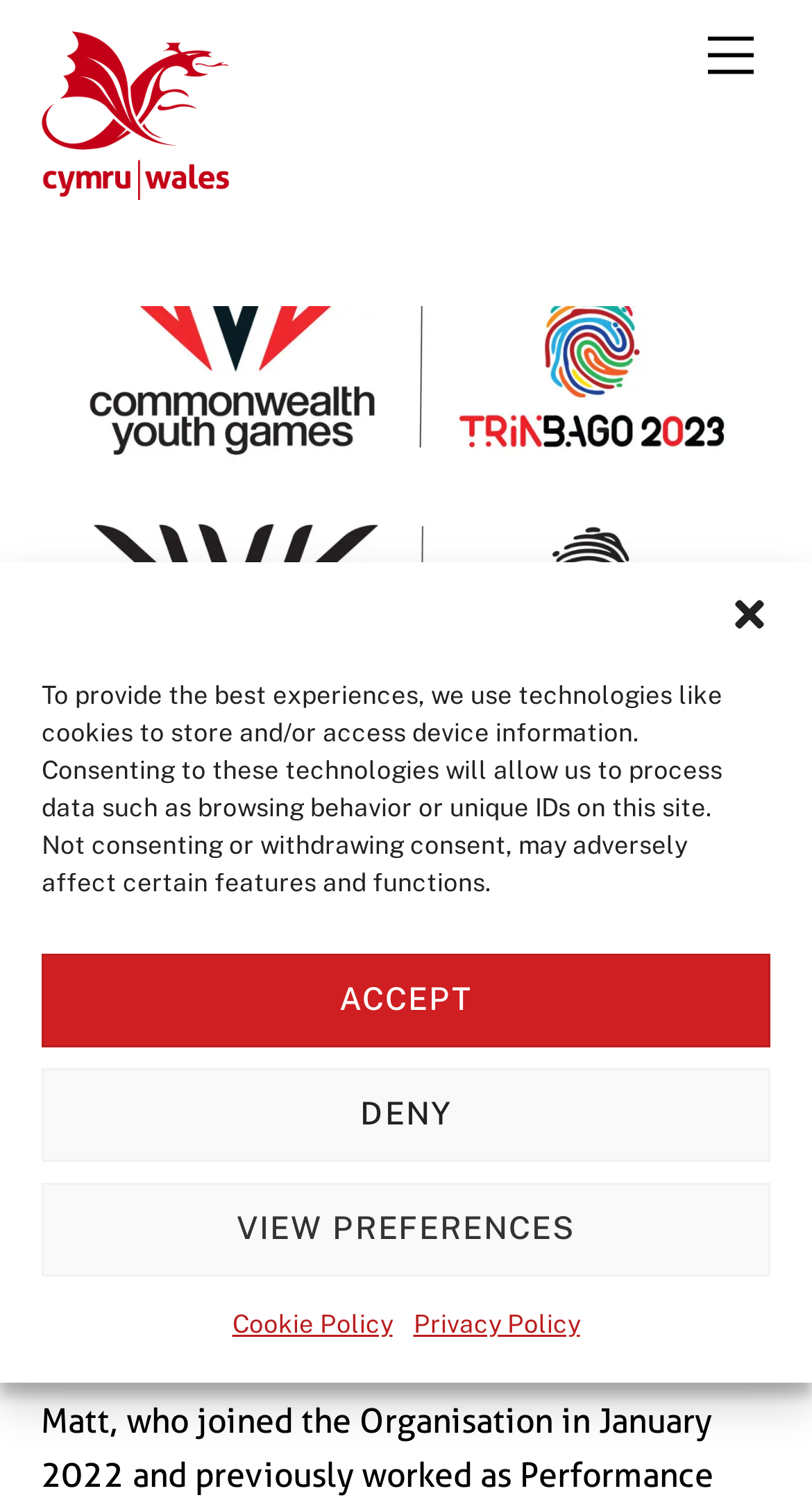Find the bounding box coordinates of the element to click in order to complete this instruction: "Click the 'Menu' link". The bounding box coordinates must be four float numbers between 0 and 1, denoted as [left, top, right, bottom].

[0.847, 0.01, 0.95, 0.064]